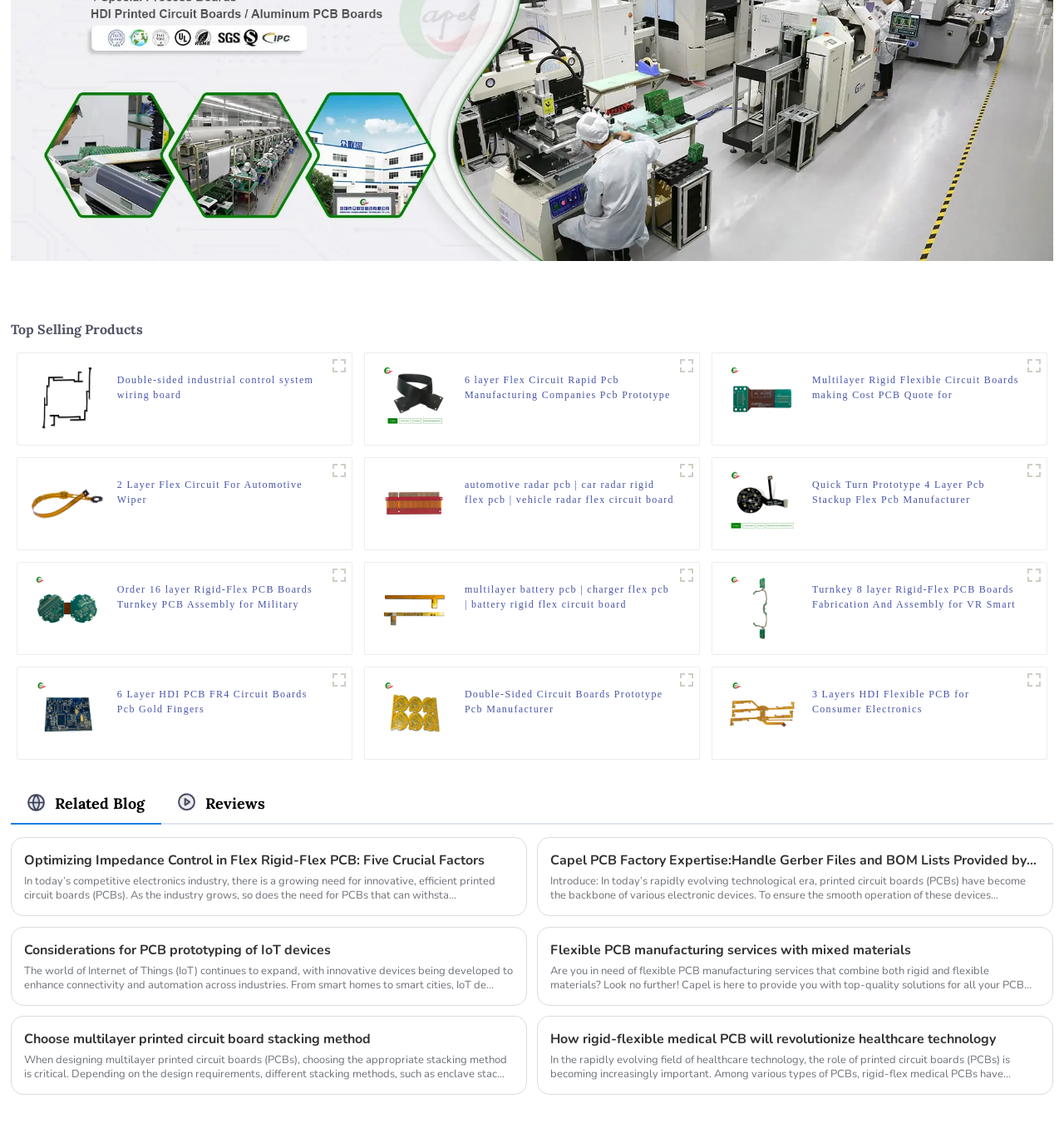Locate the bounding box coordinates of the region to be clicked to comply with the following instruction: "Click on 'Industrial control wiring board'". The coordinates must be four float numbers between 0 and 1, in the form [left, top, right, bottom].

[0.032, 0.348, 0.094, 0.36]